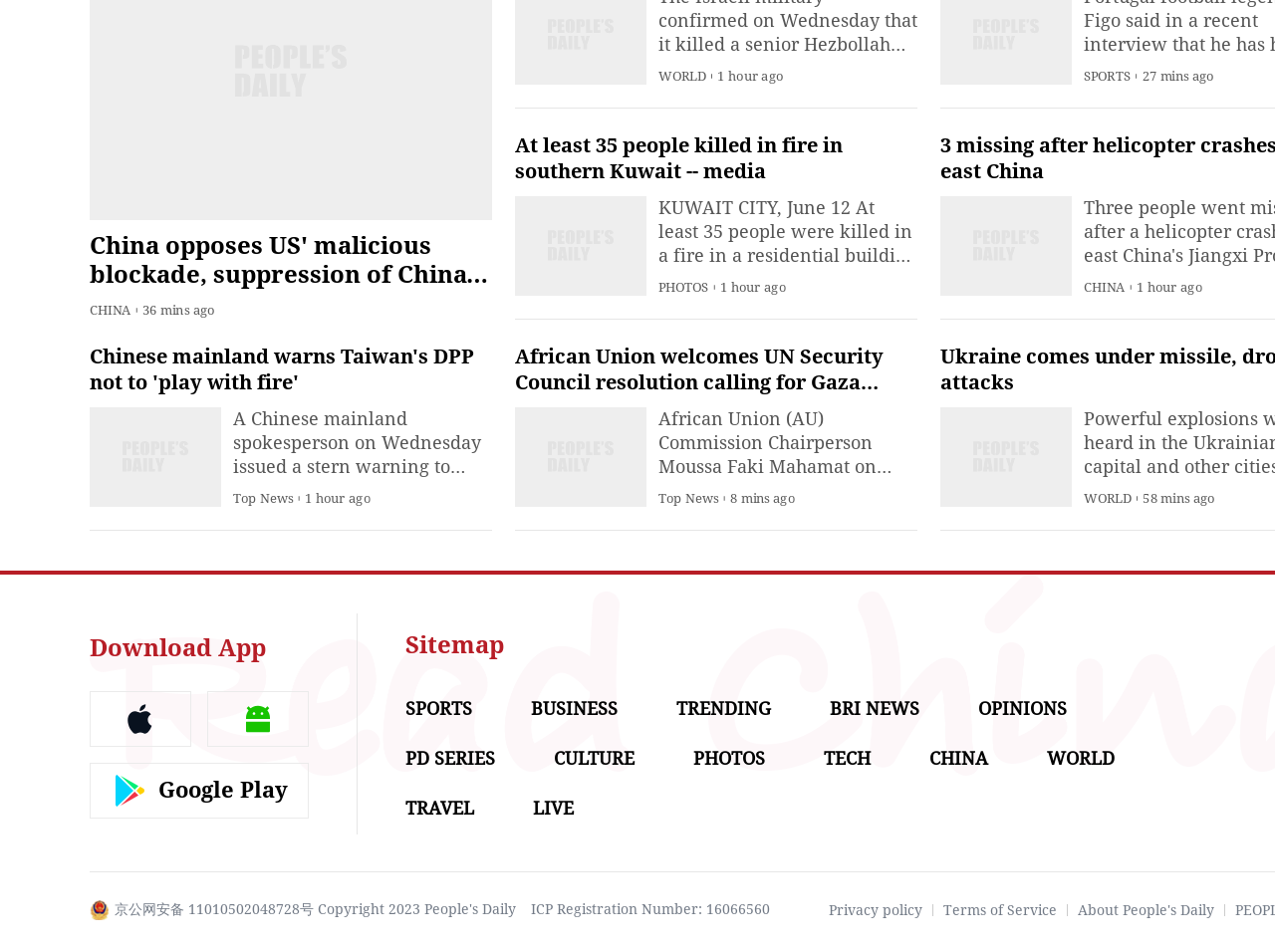Please respond to the question with a concise word or phrase:
How many minutes ago was the Kuwait fire news posted?

27 mins